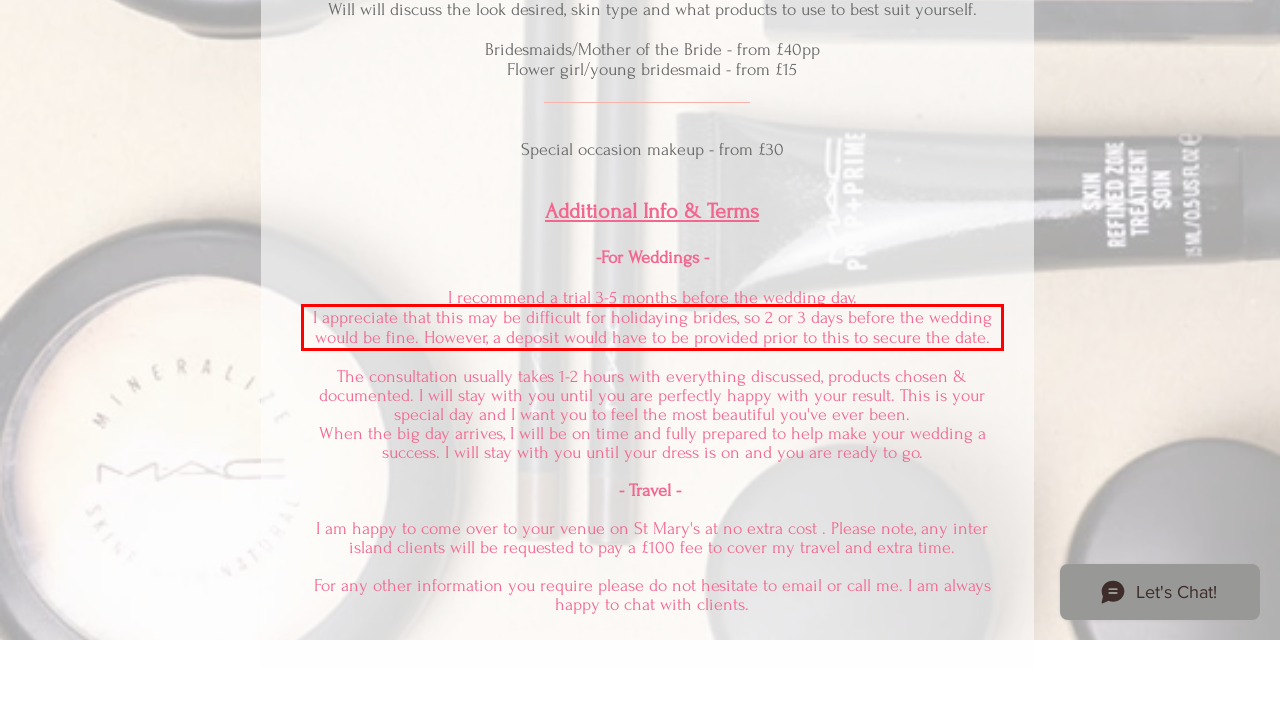Look at the provided screenshot of the webpage and perform OCR on the text within the red bounding box.

I appreciate that this may be difficult for holidaying brides, so 2 or 3 days before the wedding would be fine. However, a deposit would have to be provided prior to this to secure the date.